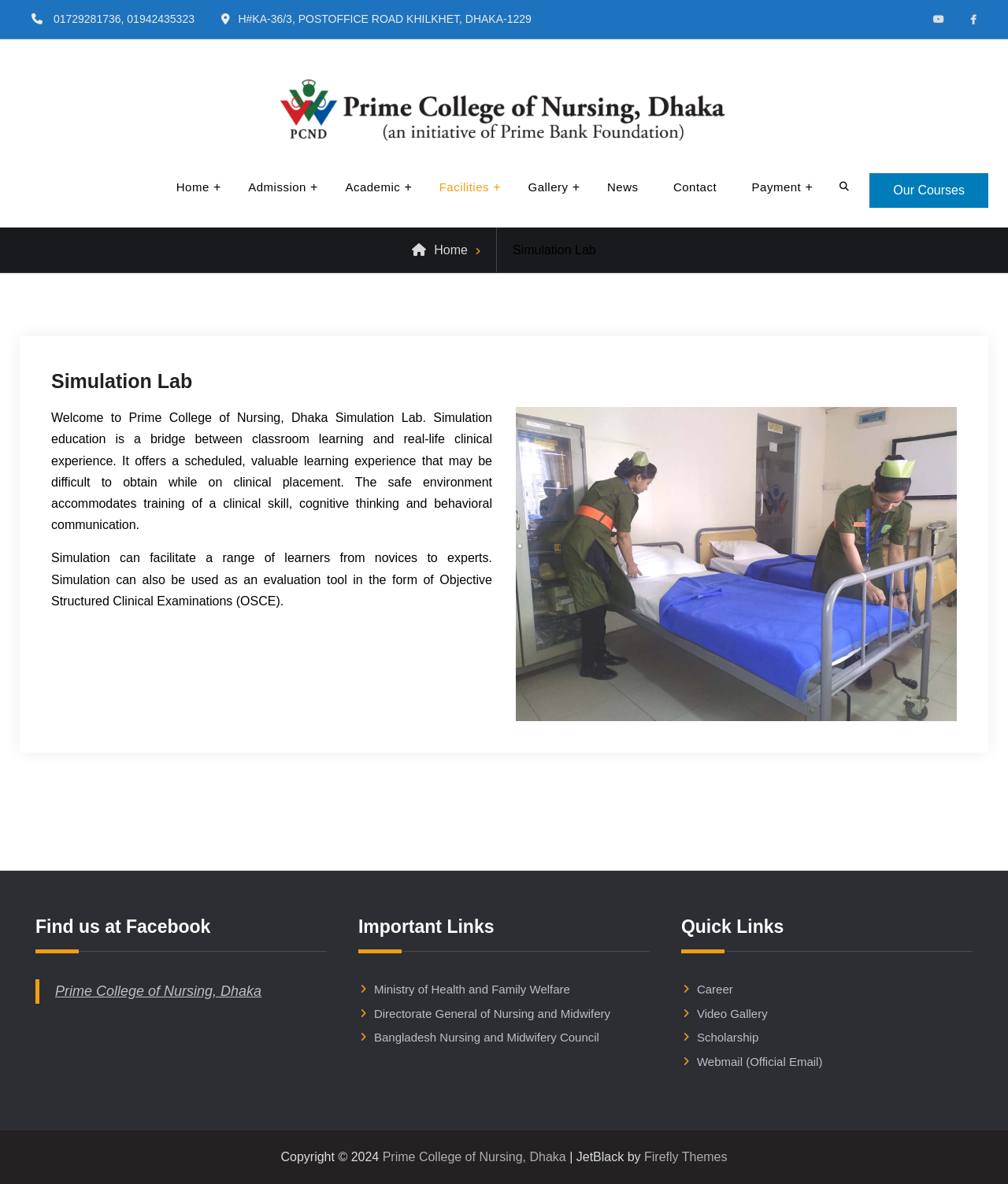Determine the bounding box coordinates of the element's region needed to click to follow the instruction: "Go to the home page". Provide these coordinates as four float numbers between 0 and 1, formatted as [left, top, right, bottom].

[0.159, 0.146, 0.227, 0.17]